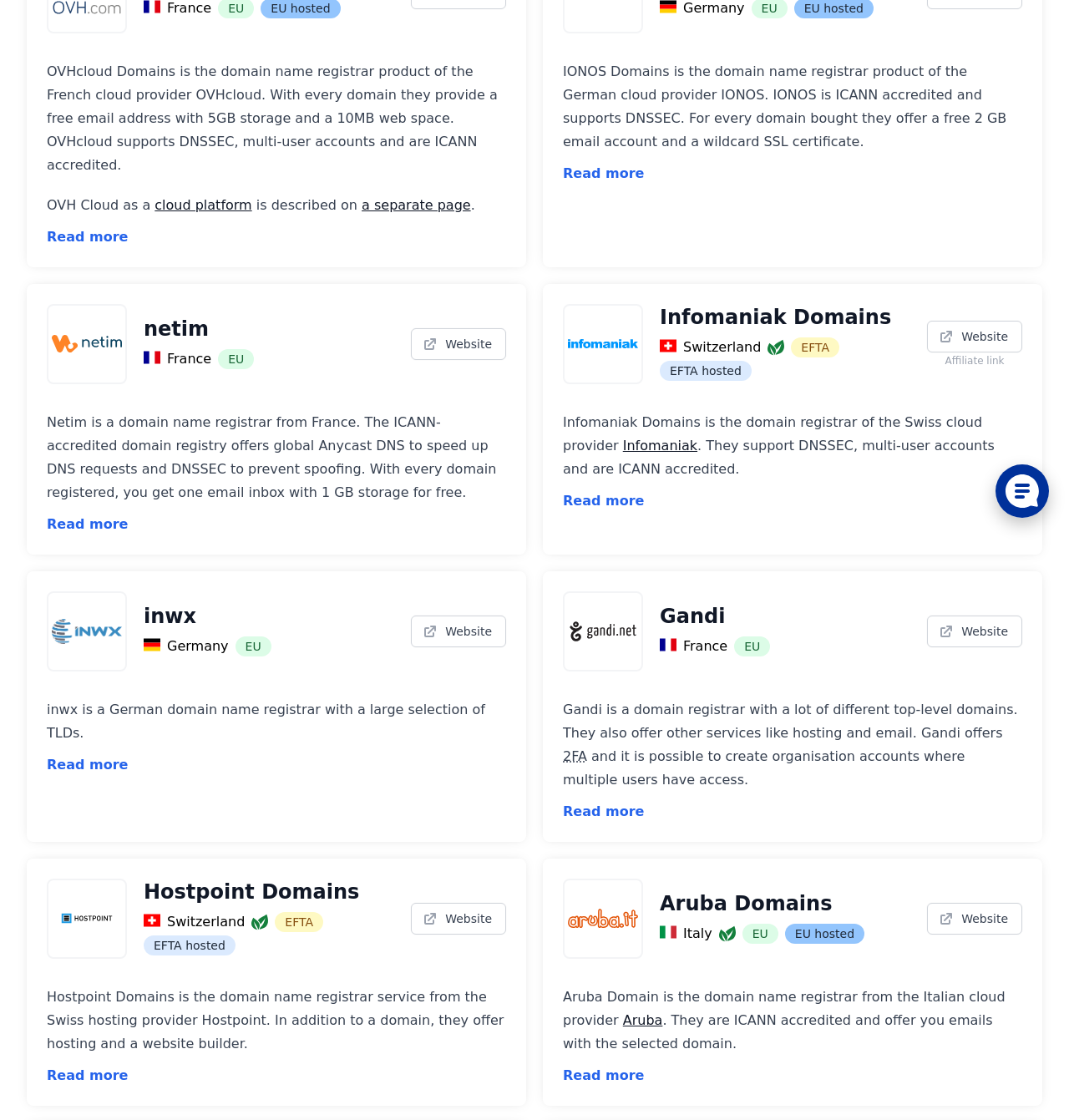Locate the UI element described as follows: "Website". Return the bounding box coordinates as four float numbers between 0 and 1 in the order [left, top, right, bottom].

[0.867, 0.806, 0.956, 0.834]